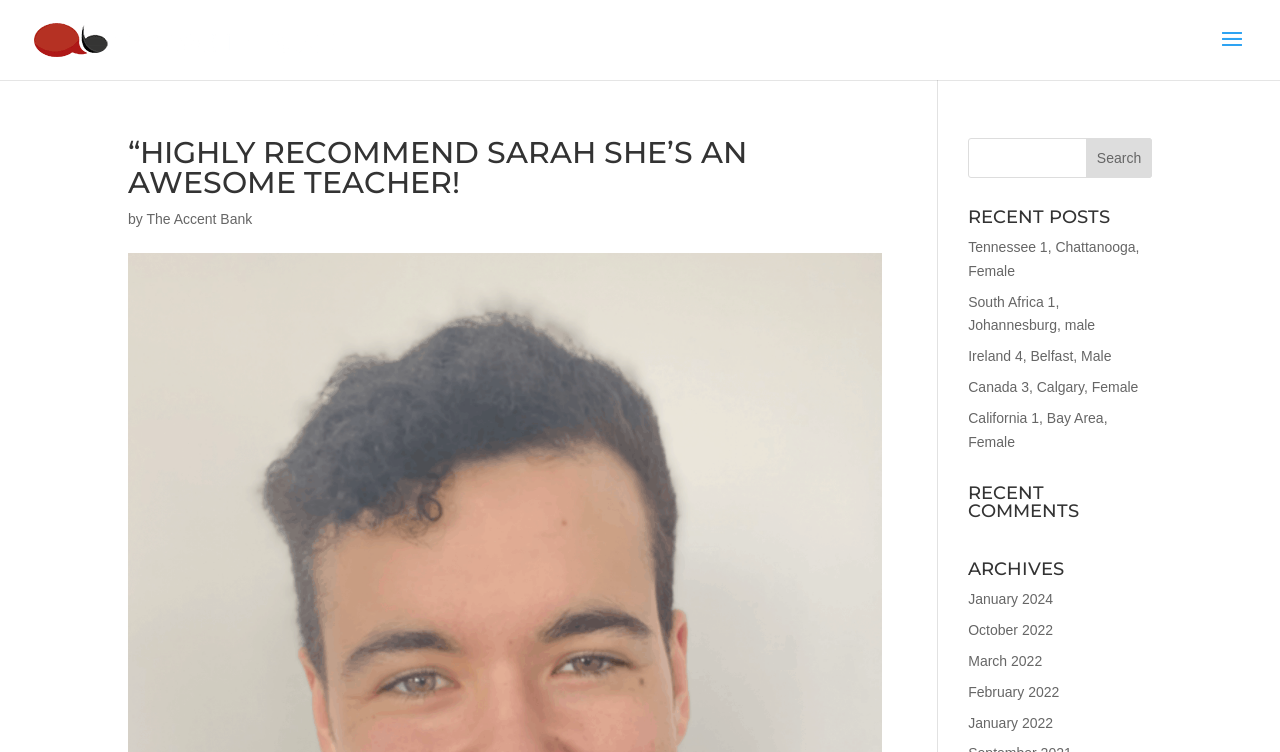Pinpoint the bounding box coordinates of the area that should be clicked to complete the following instruction: "Browse archives from January 2024". The coordinates must be given as four float numbers between 0 and 1, i.e., [left, top, right, bottom].

[0.756, 0.786, 0.823, 0.808]